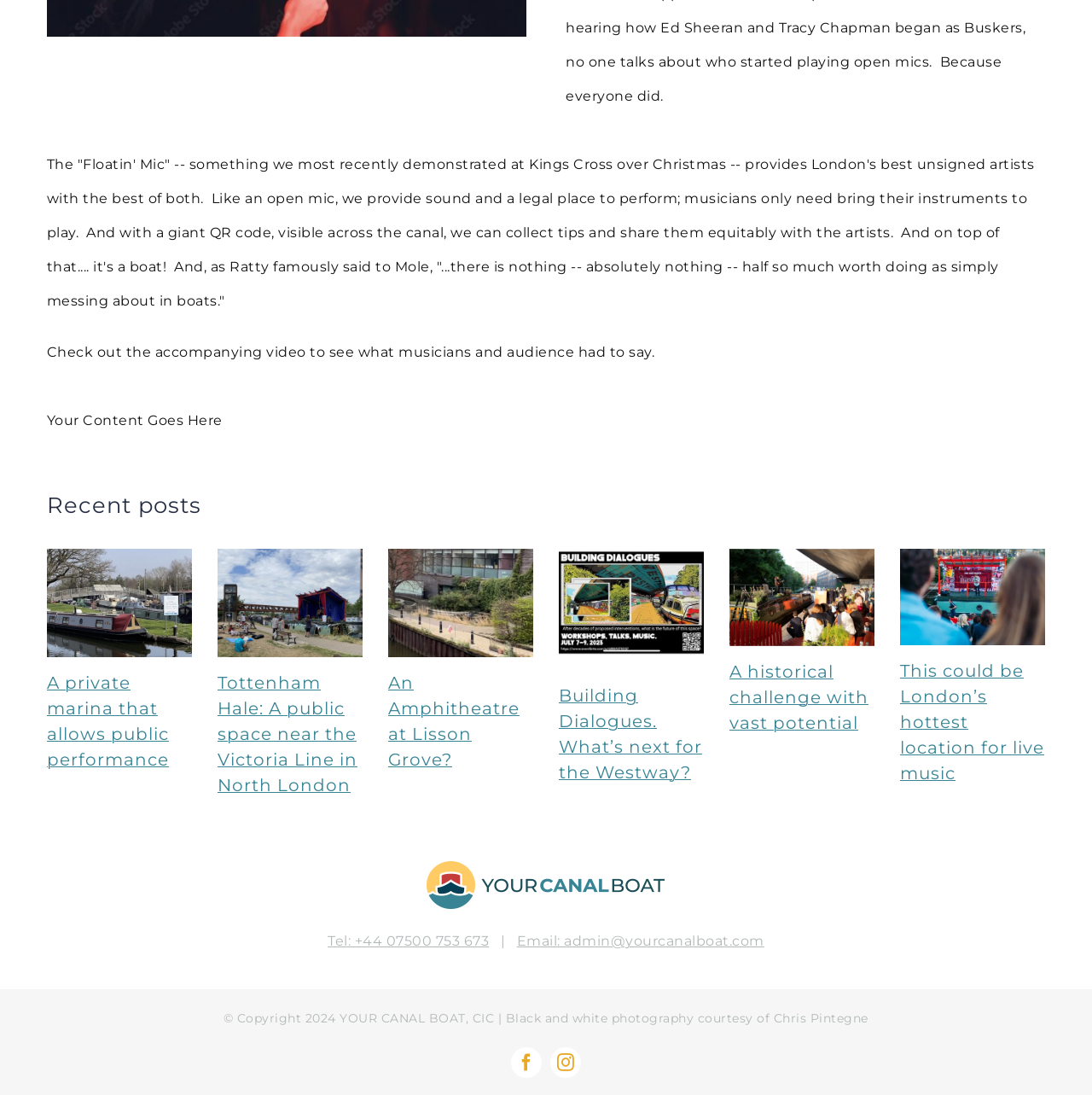Answer succinctly with a single word or phrase:
How many social media links are there?

2